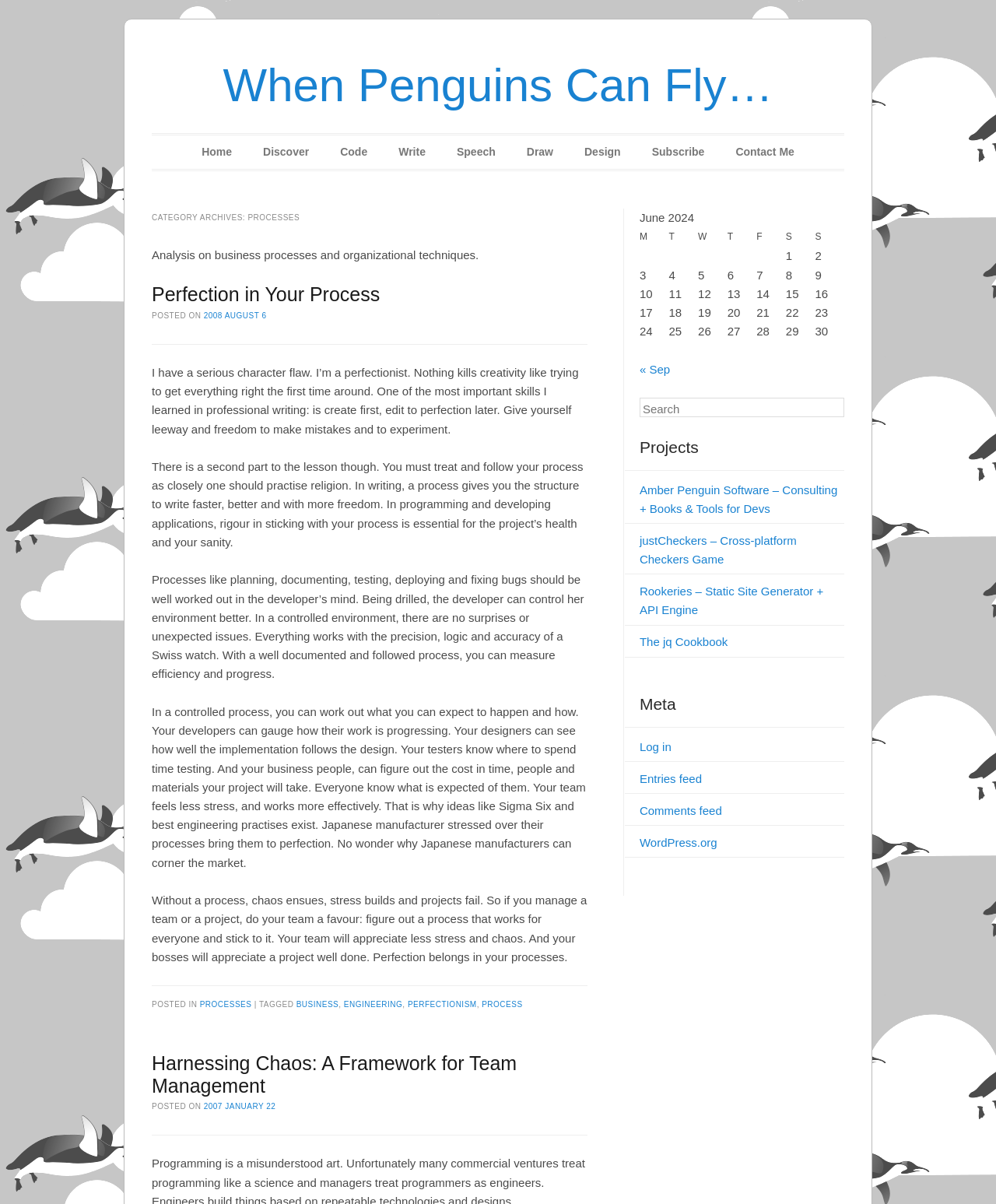Please specify the bounding box coordinates of the clickable section necessary to execute the following command: "View the calendar for June 2024".

[0.642, 0.173, 0.848, 0.283]